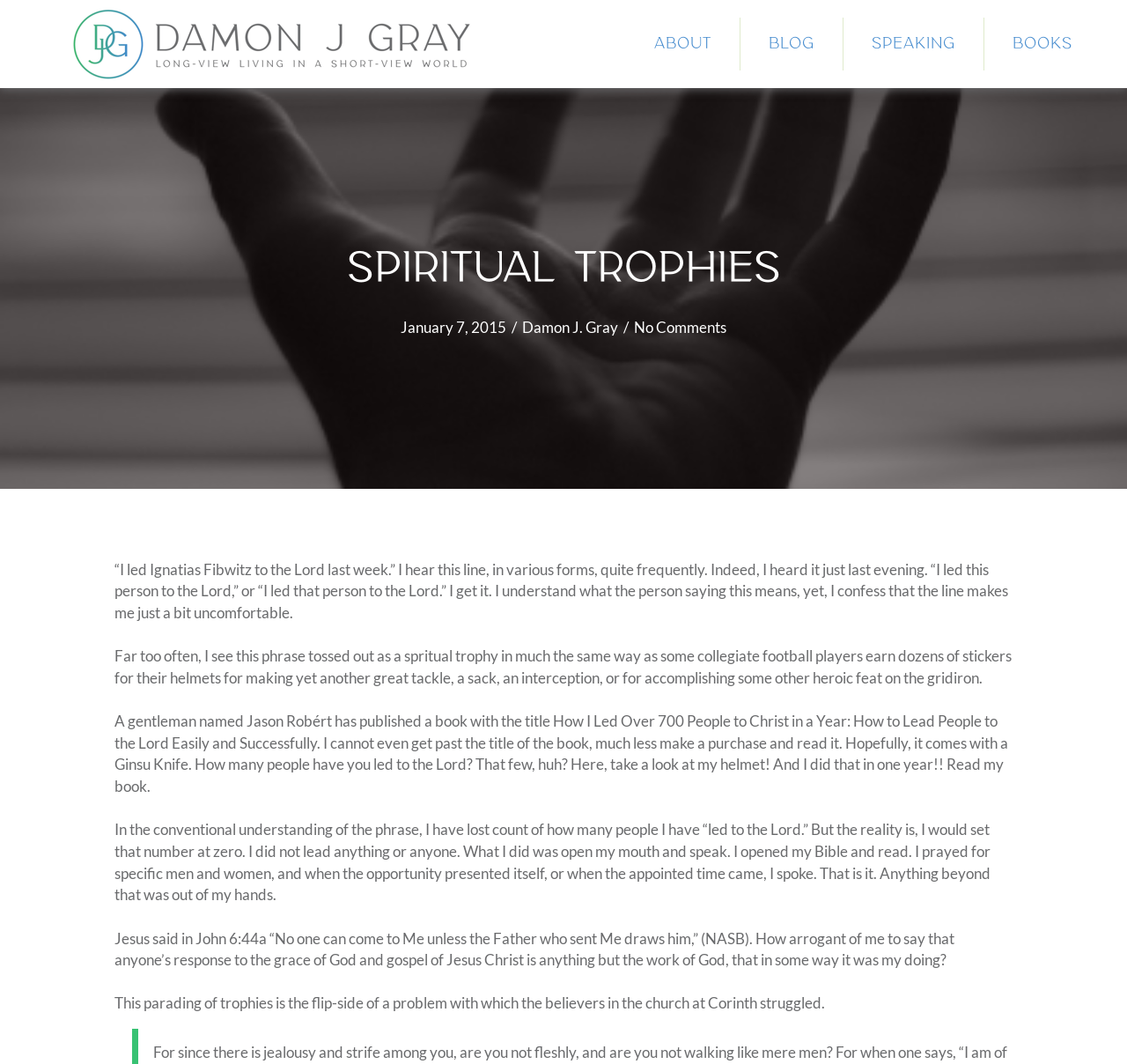What is the author's tone towards spiritual trophies?
Answer the question with detailed information derived from the image.

The author's tone towards spiritual trophies is critical because they mention that the phrase 'I led this person to the Lord' makes them uncomfortable and compare it to collegiate football players earning stickers for their helmets, implying that it's a superficial way to measure spiritual accomplishments.